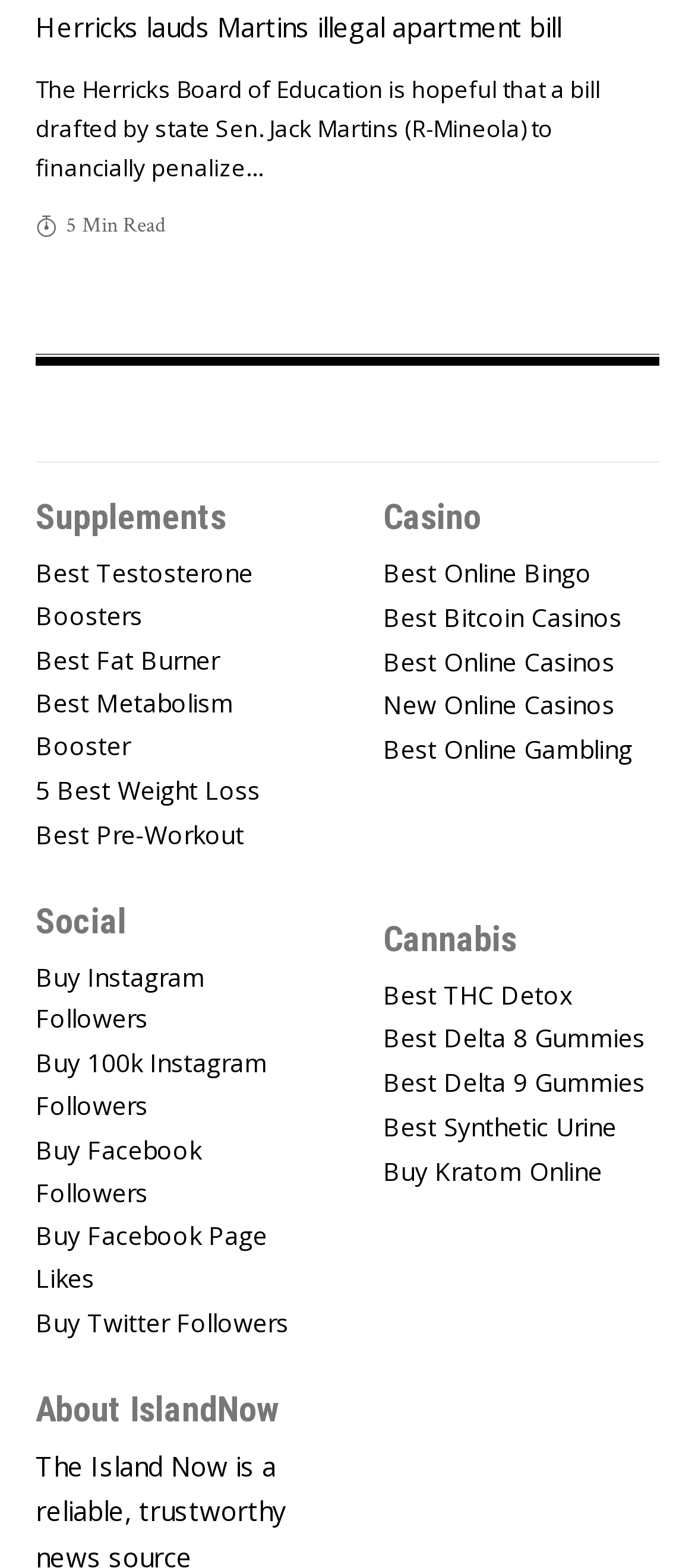Identify the bounding box coordinates for the region to click in order to carry out this instruction: "view recent posts". Provide the coordinates using four float numbers between 0 and 1, formatted as [left, top, right, bottom].

None